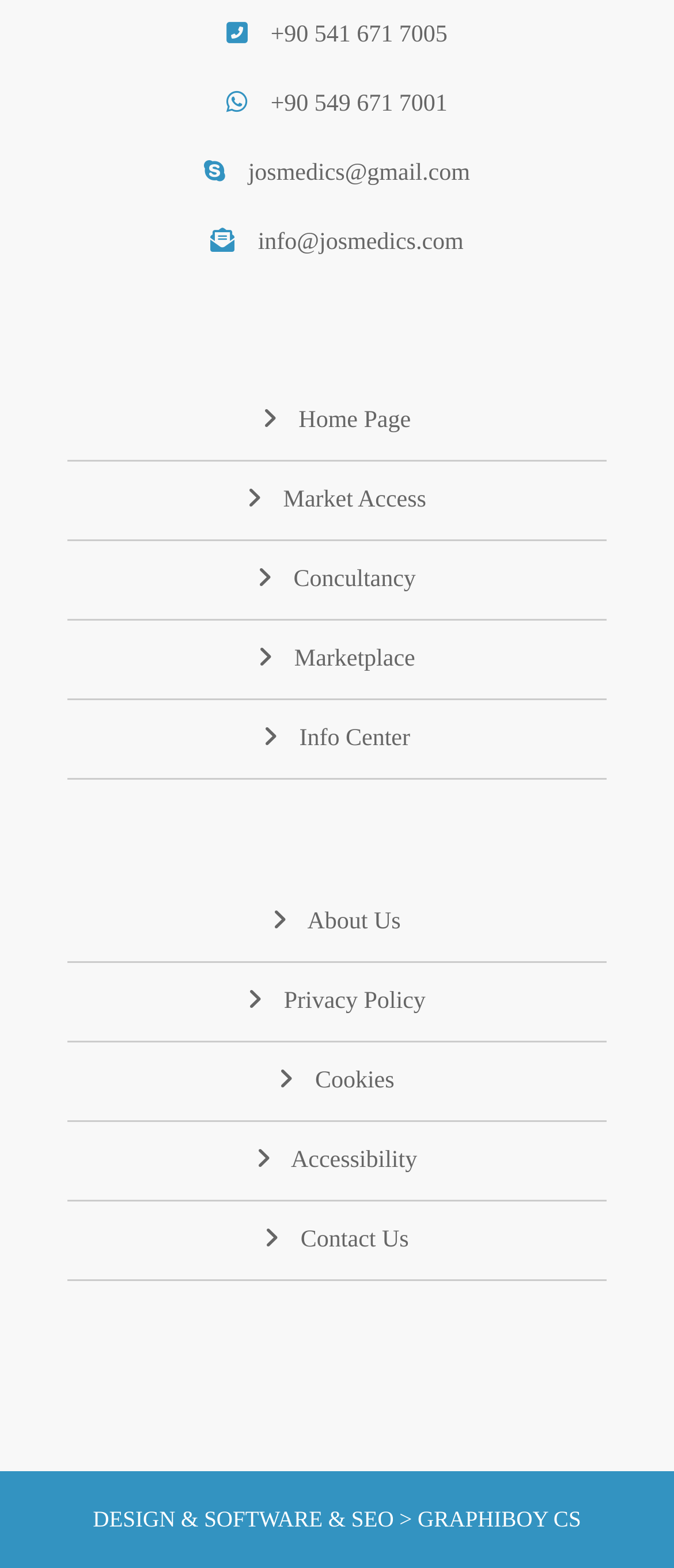Determine the bounding box coordinates of the clickable region to carry out the instruction: "visit DESIGN & SOFTWARE & SEO > GRAPHIBOY CS".

[0.0, 0.938, 1.0, 1.0]